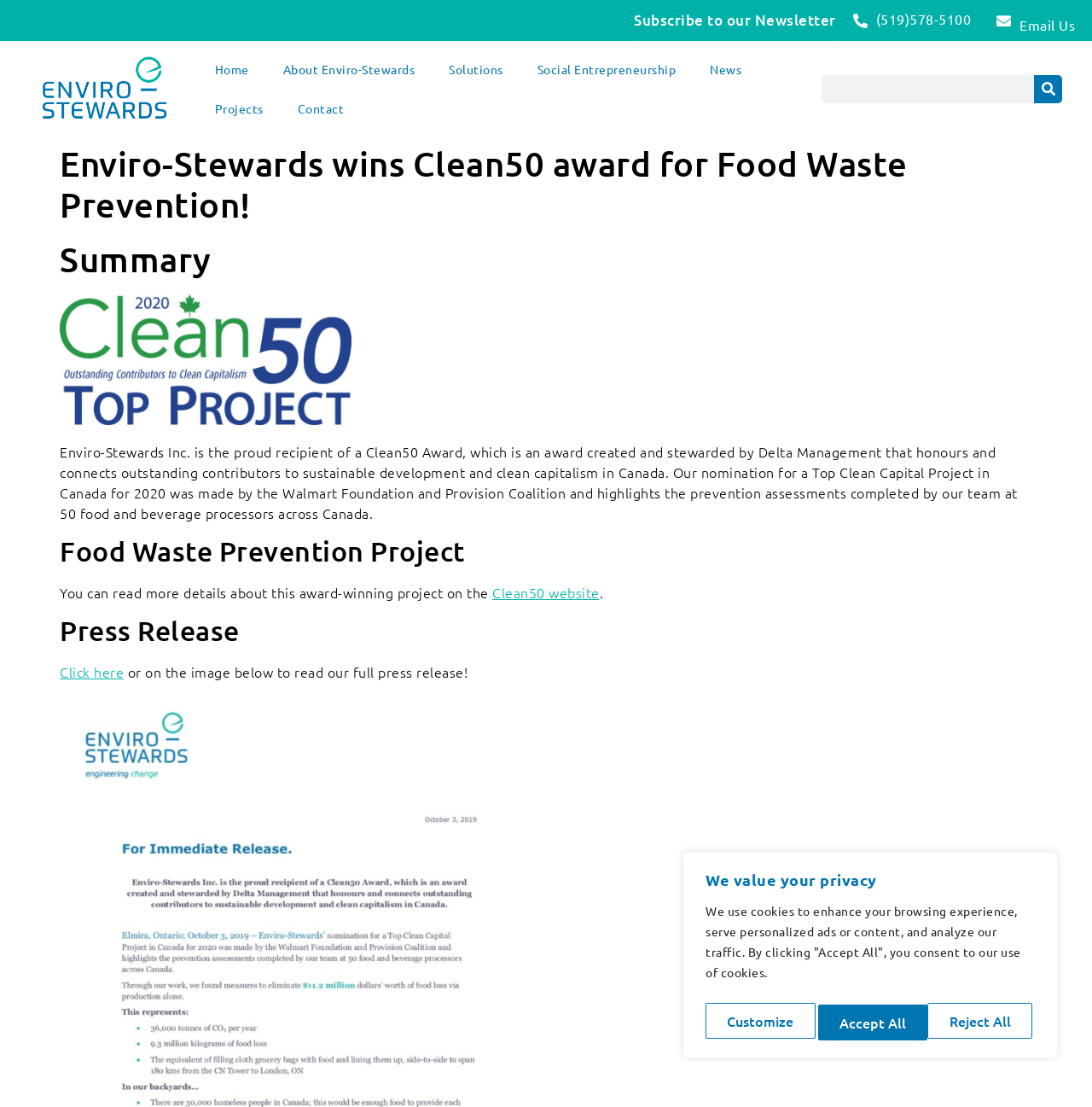Identify the bounding box coordinates of the part that should be clicked to carry out this instruction: "Search for something".

[0.752, 0.068, 0.973, 0.093]